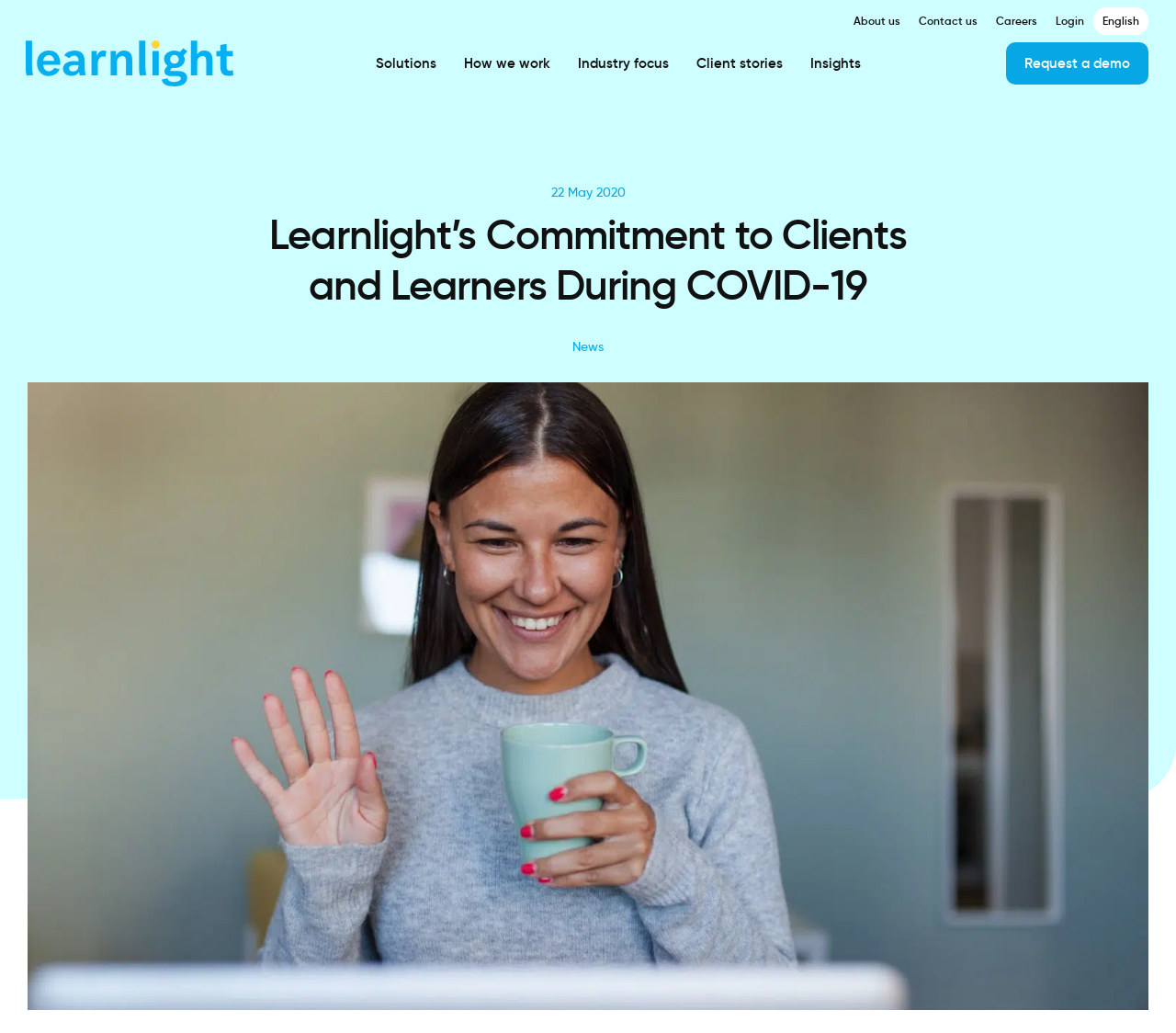Please determine the bounding box coordinates for the element that should be clicked to follow these instructions: "Login to your account".

[0.89, 0.007, 0.93, 0.034]